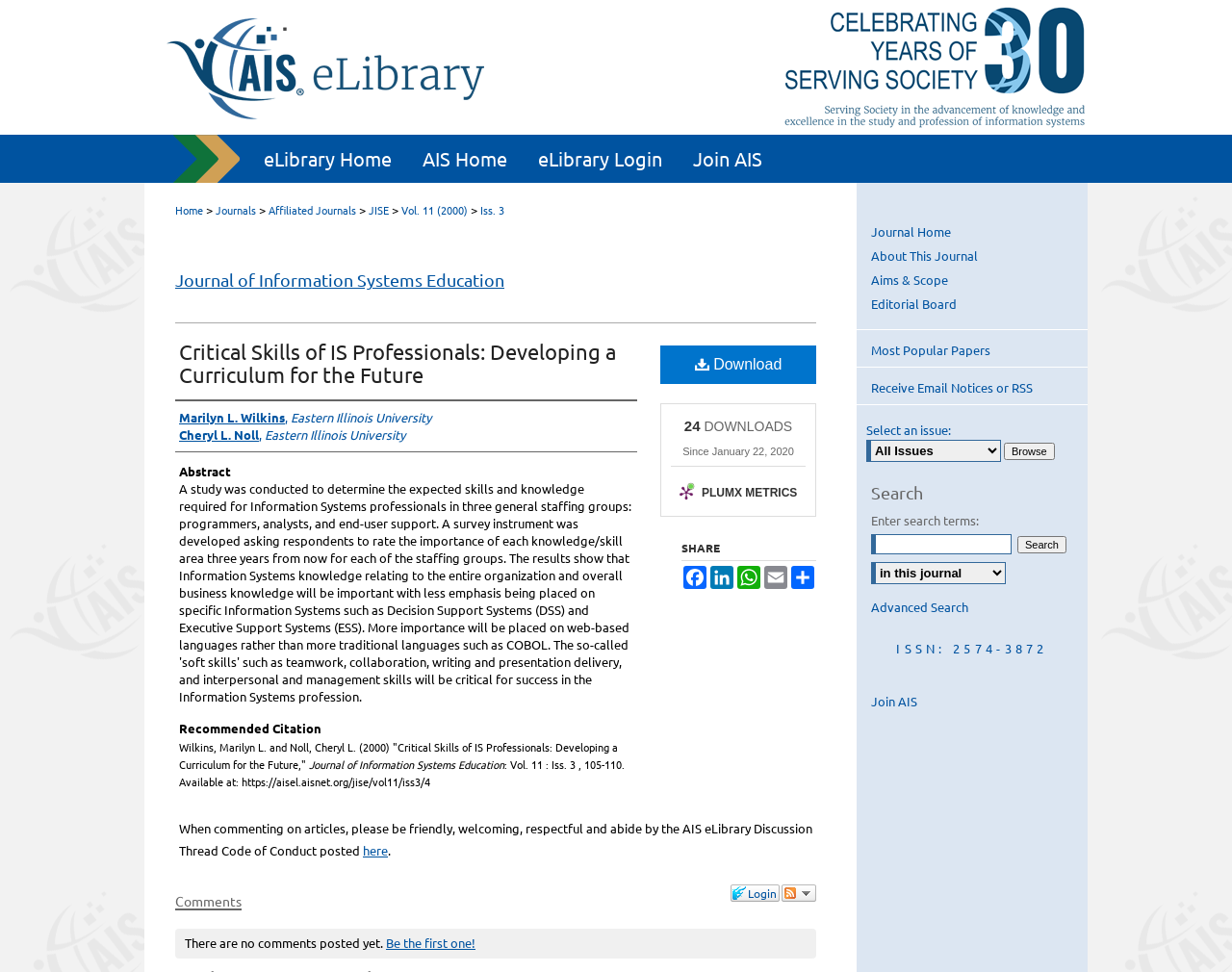Could you determine the bounding box coordinates of the clickable element to complete the instruction: "Download the article"? Provide the coordinates as four float numbers between 0 and 1, i.e., [left, top, right, bottom].

[0.536, 0.355, 0.662, 0.395]